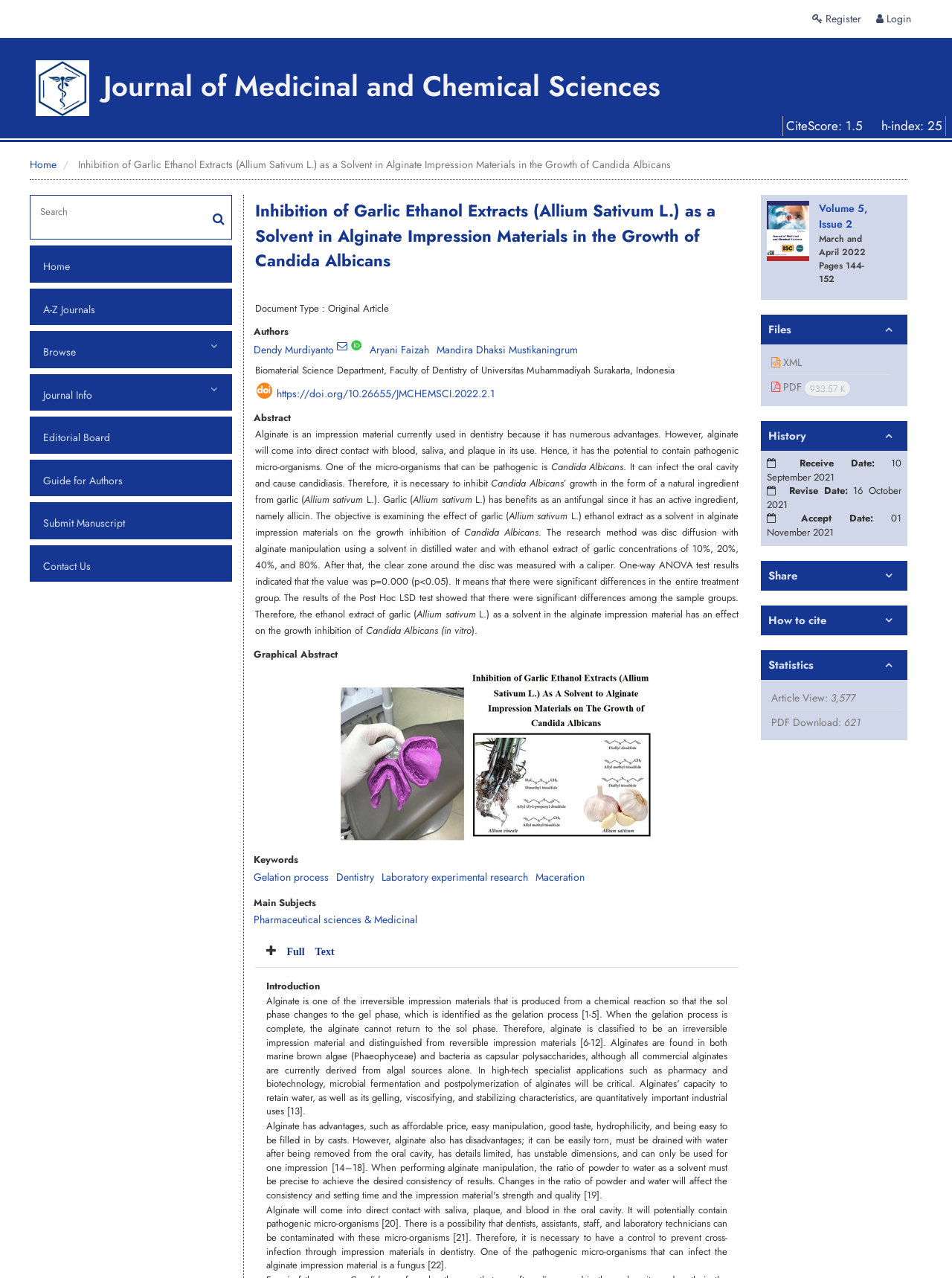What is the name of the journal?
Refer to the image and respond with a one-word or short-phrase answer.

Journal of Medicinal and Chemical Sciences